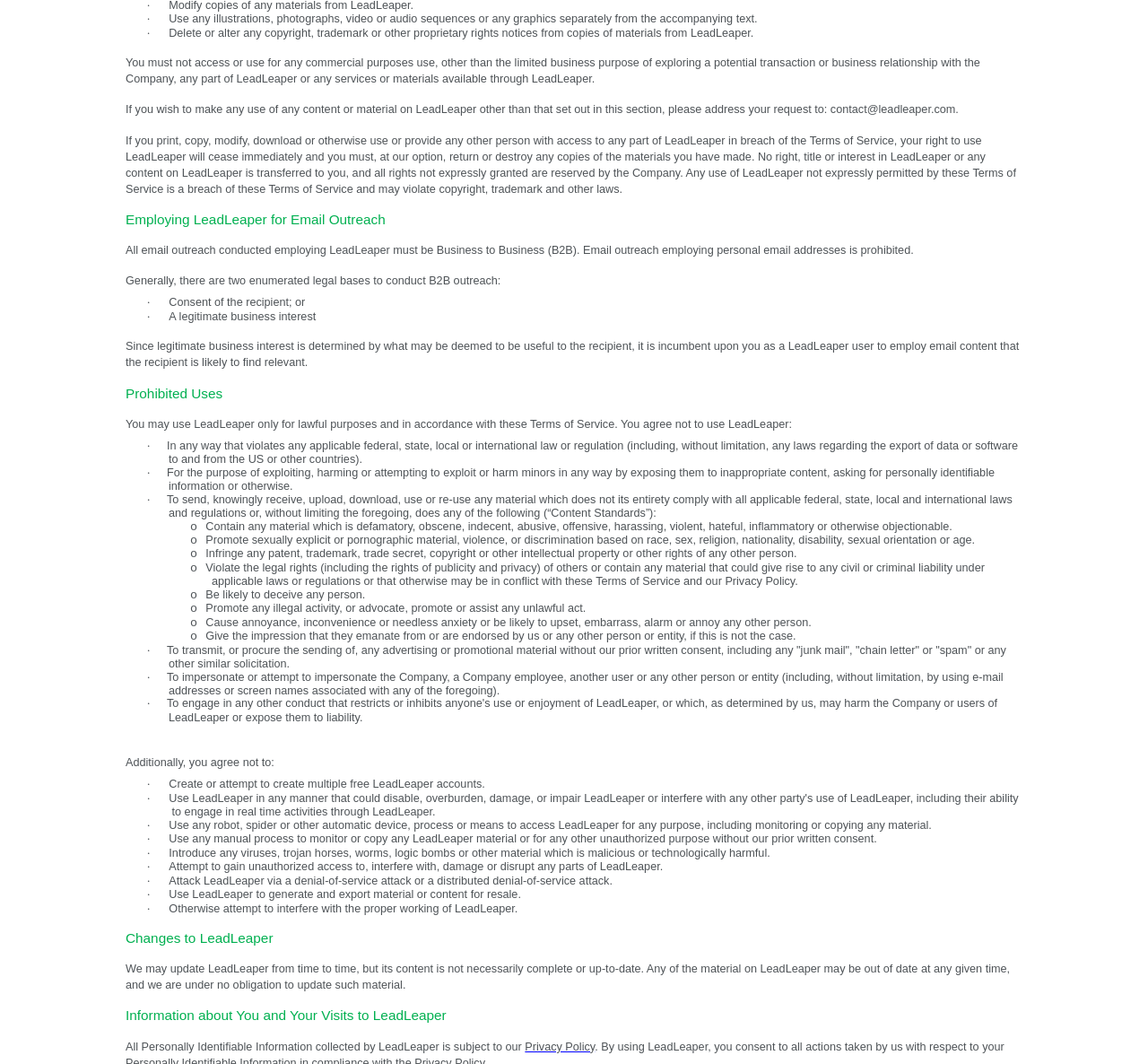What is the purpose of LeadLeaper?
Using the information from the image, give a concise answer in one word or a short phrase.

Email outreach